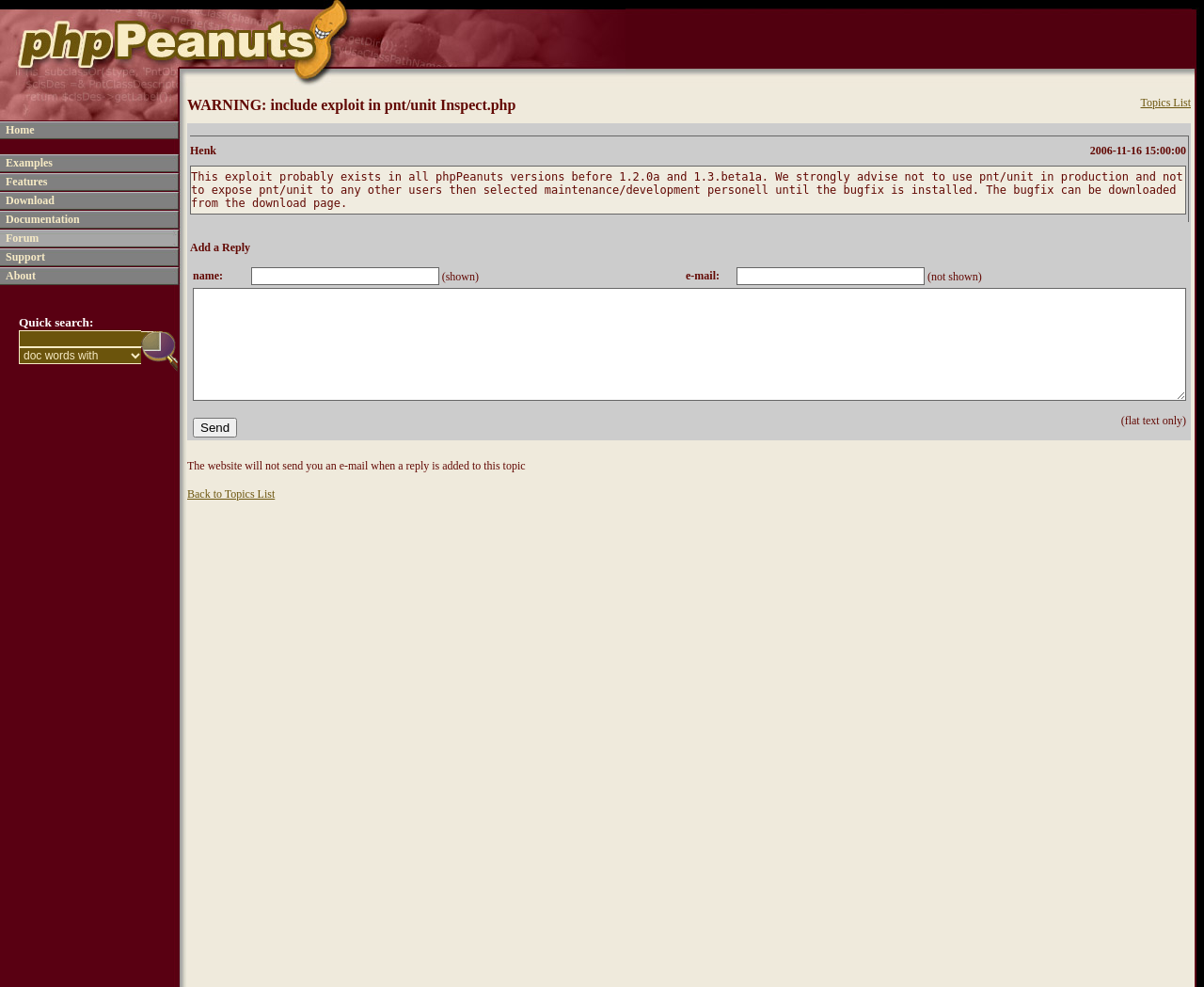Find and specify the bounding box coordinates that correspond to the clickable region for the instruction: "Click the Submit button".

[0.117, 0.335, 0.148, 0.378]